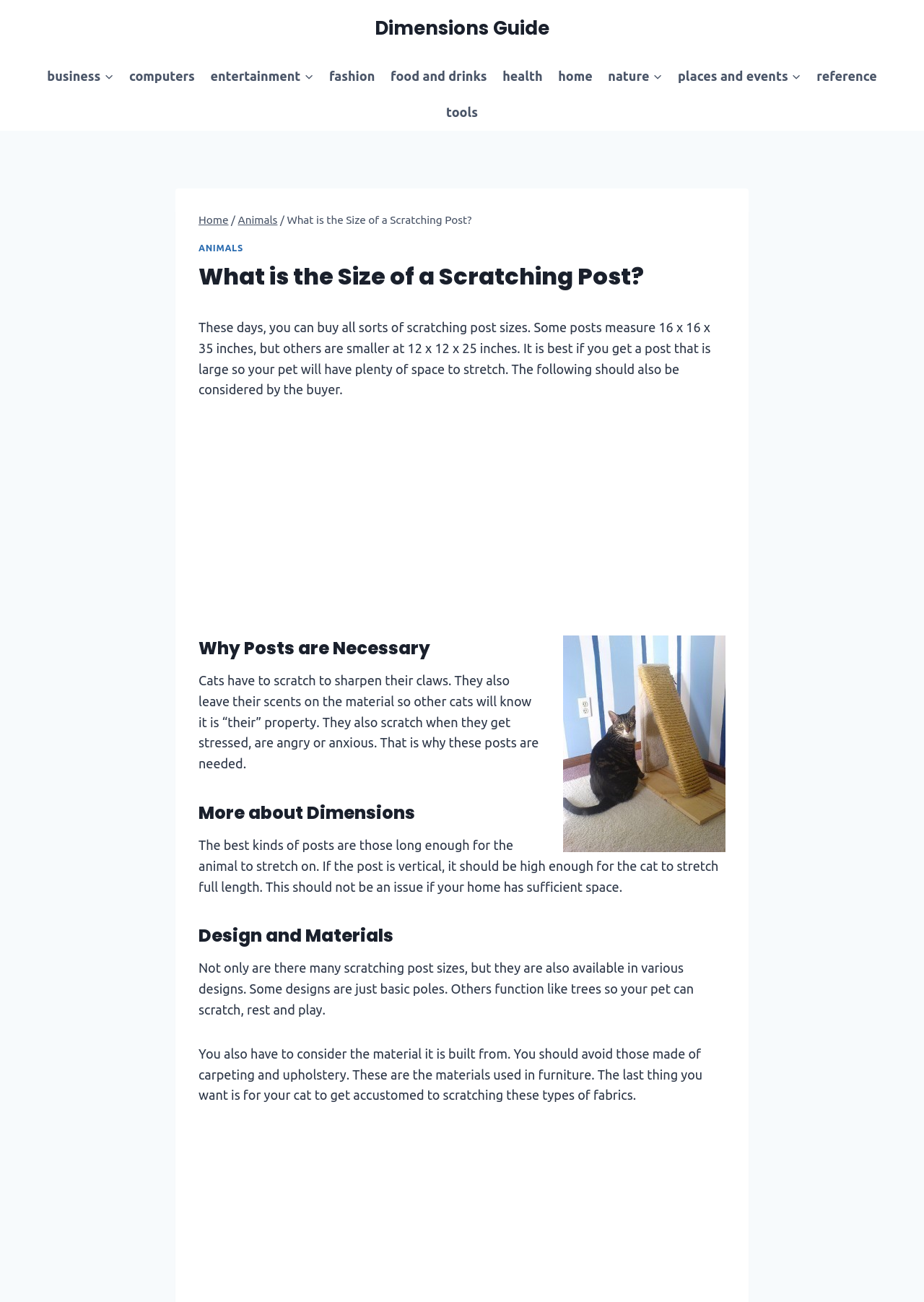Determine the bounding box coordinates of the region I should click to achieve the following instruction: "Expand the 'Business' menu". Ensure the bounding box coordinates are four float numbers between 0 and 1, i.e., [left, top, right, bottom].

[0.112, 0.044, 0.124, 0.072]